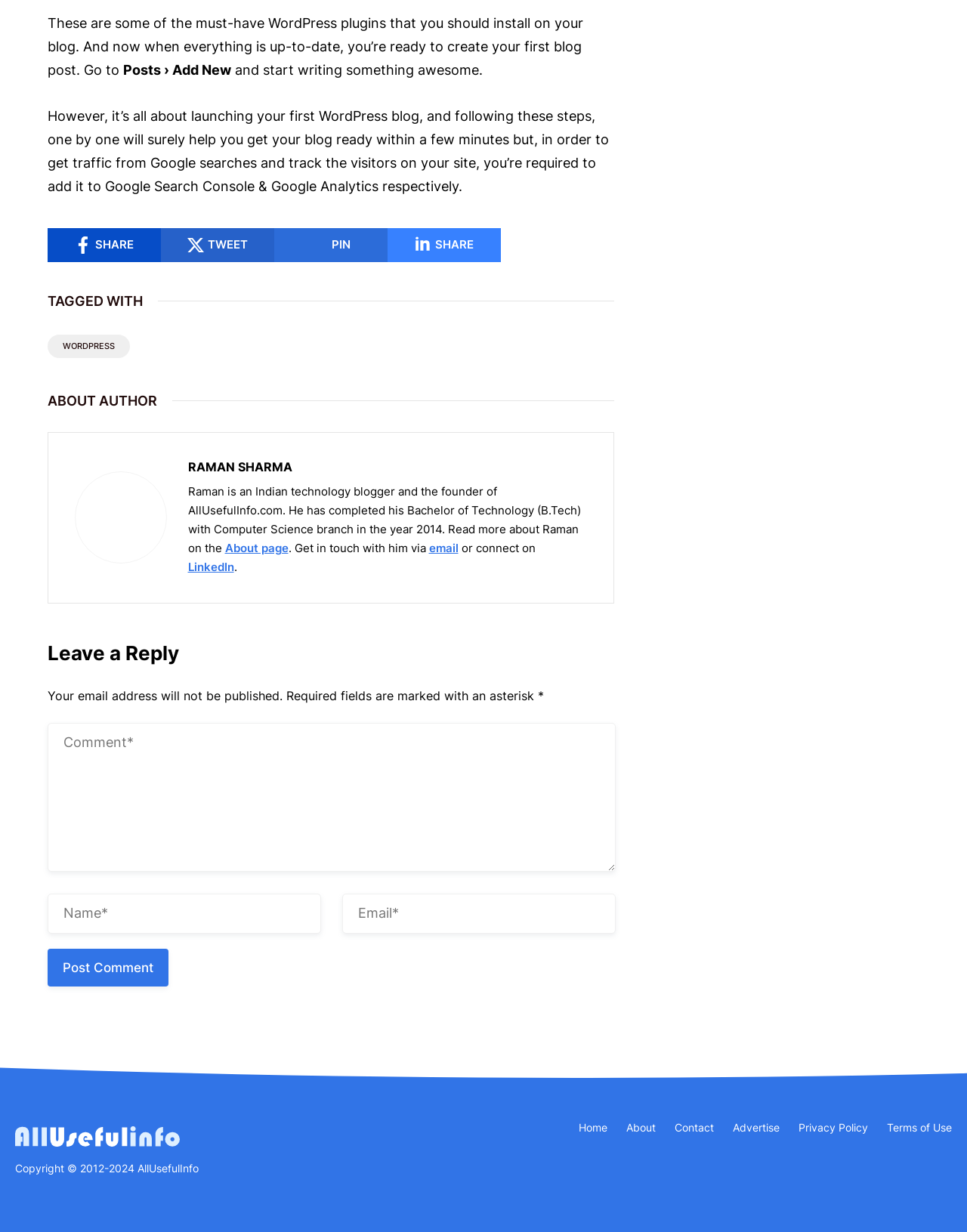Locate the bounding box coordinates of the area where you should click to accomplish the instruction: "Go to Home".

[0.598, 0.91, 0.628, 0.92]